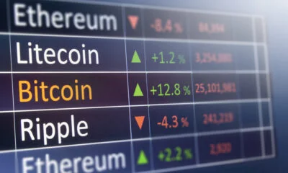Give a succinct answer to this question in a single word or phrase: 
What color represents rising values?

Green